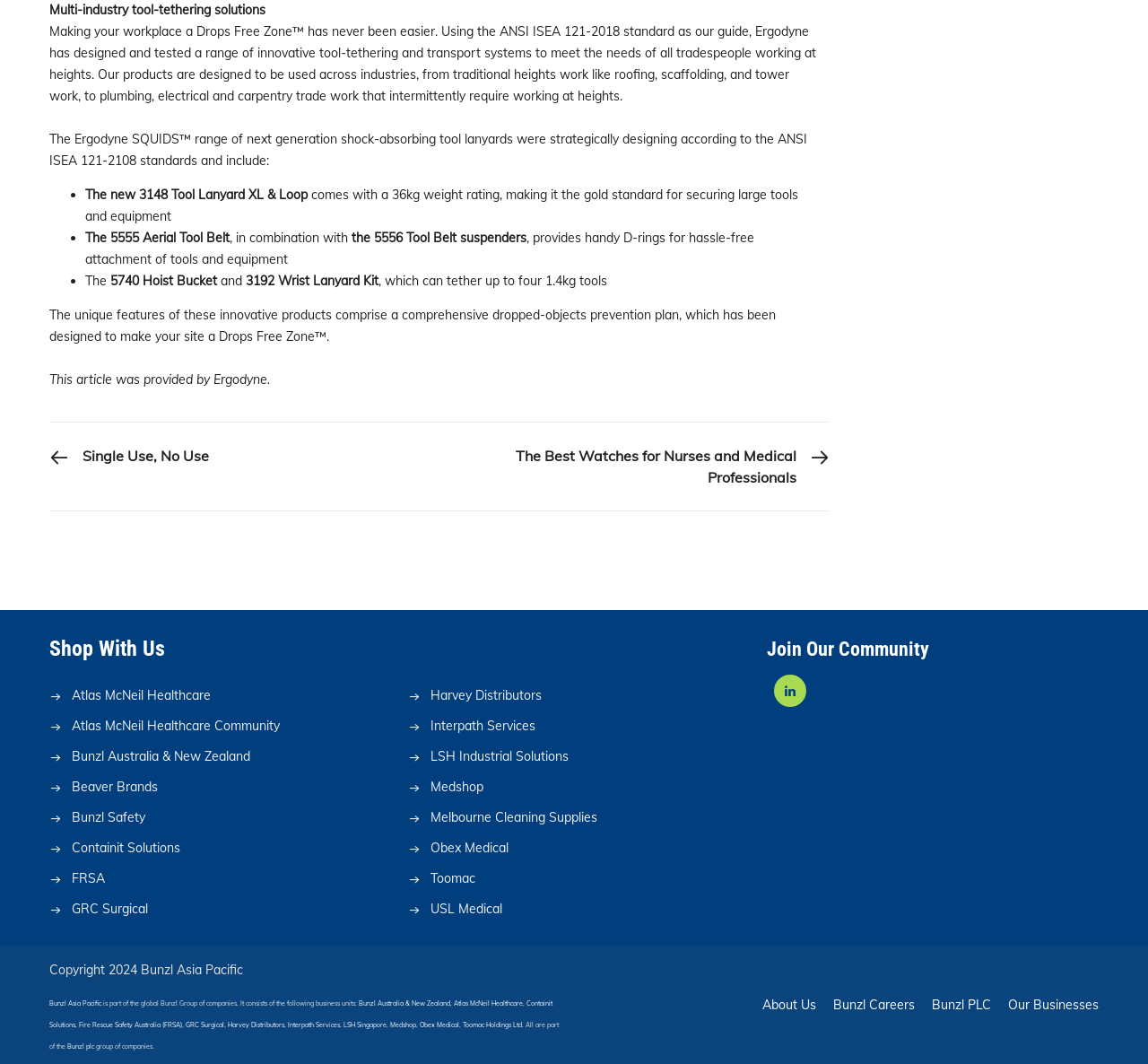What is the weight rating of the 3148 Tool Lanyard XL & Loop?
Kindly offer a comprehensive and detailed response to the question.

According to the static text element, the 3148 Tool Lanyard XL & Loop has a weight rating of 36kg, making it suitable for securing large tools and equipment.